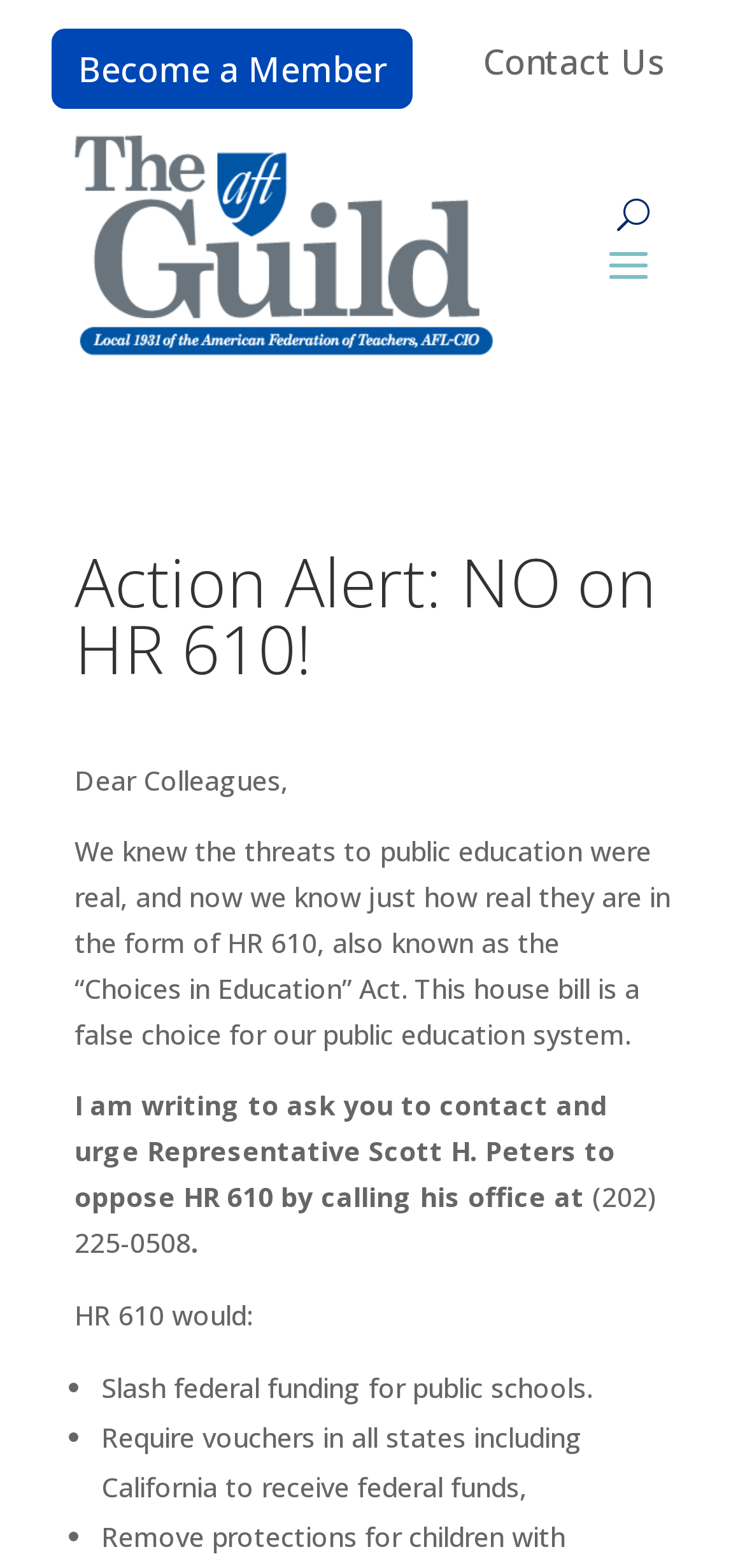Based on the element description, predict the bounding box coordinates (top-left x, top-left y, bottom-right x, bottom-right y) for the UI element in the screenshot: Become a Member

[0.069, 0.018, 0.554, 0.069]